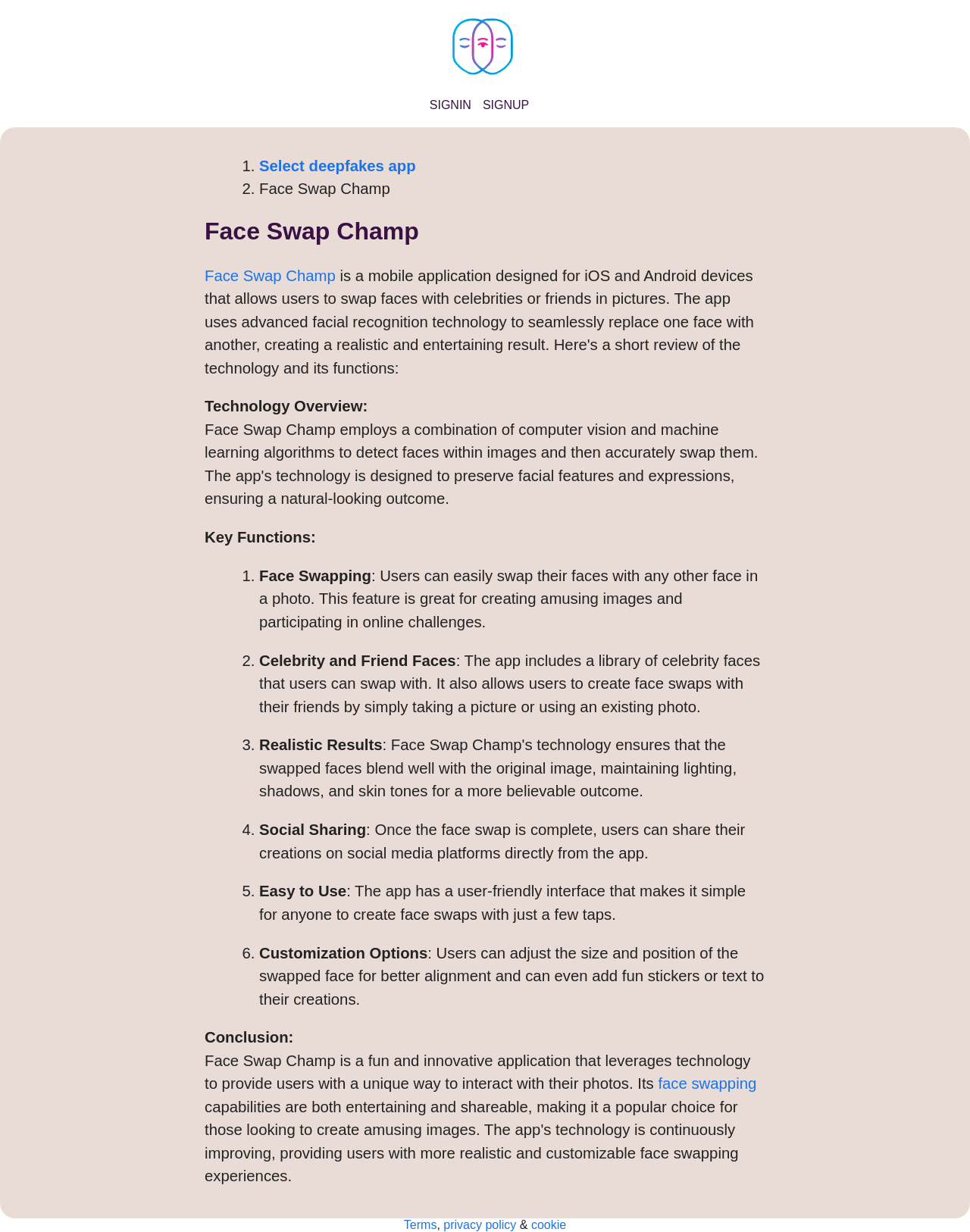Pinpoint the bounding box coordinates of the element you need to click to execute the following instruction: "Click the 'DEEPFAKE APP' link". The bounding box should be represented by four float numbers between 0 and 1, in the format [left, top, right, bottom].

[0.0, 0.01, 1.0, 0.064]